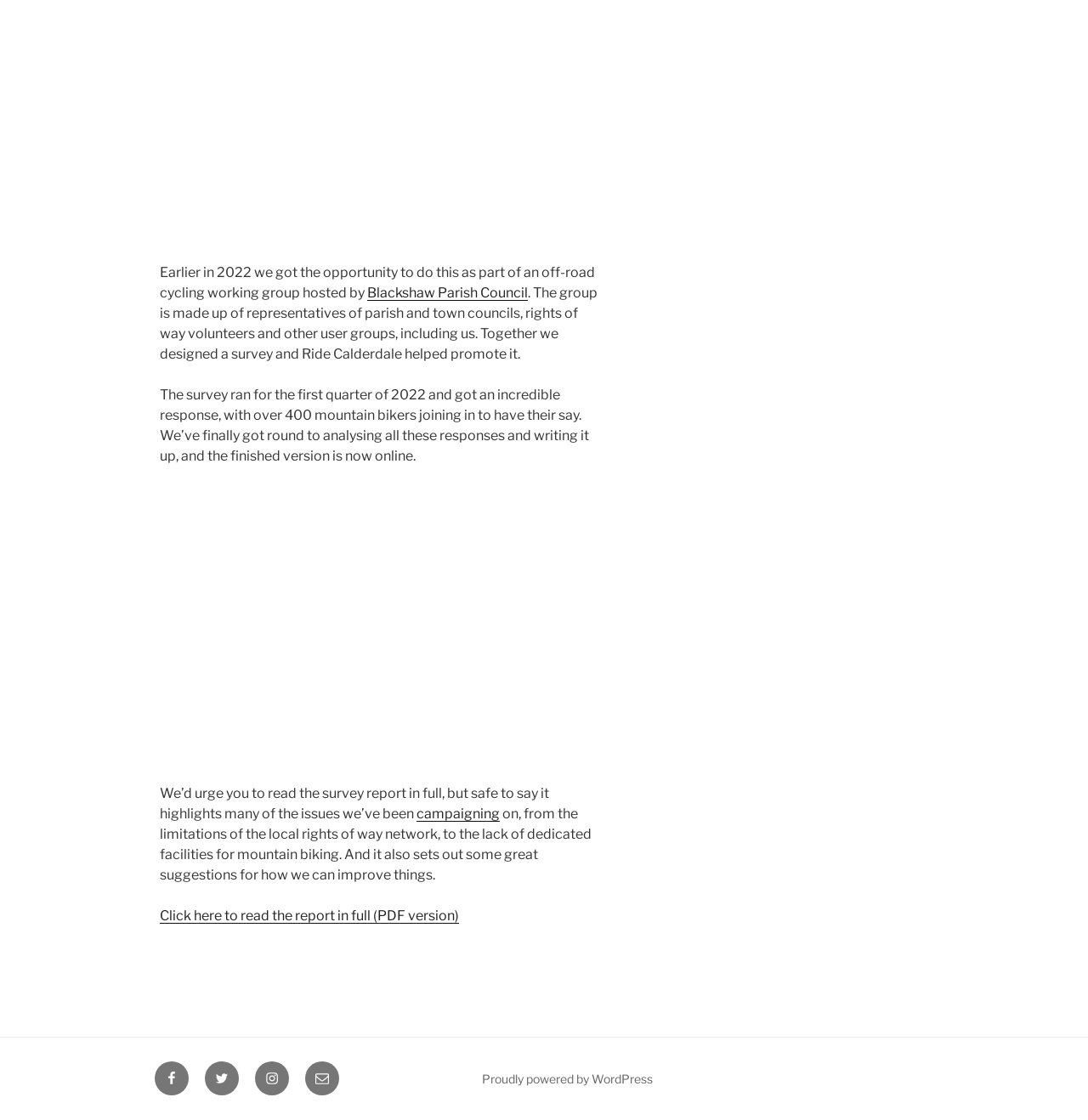Locate the coordinates of the bounding box for the clickable region that fulfills this instruction: "Click on Blackshaw Parish Council".

[0.338, 0.254, 0.485, 0.269]